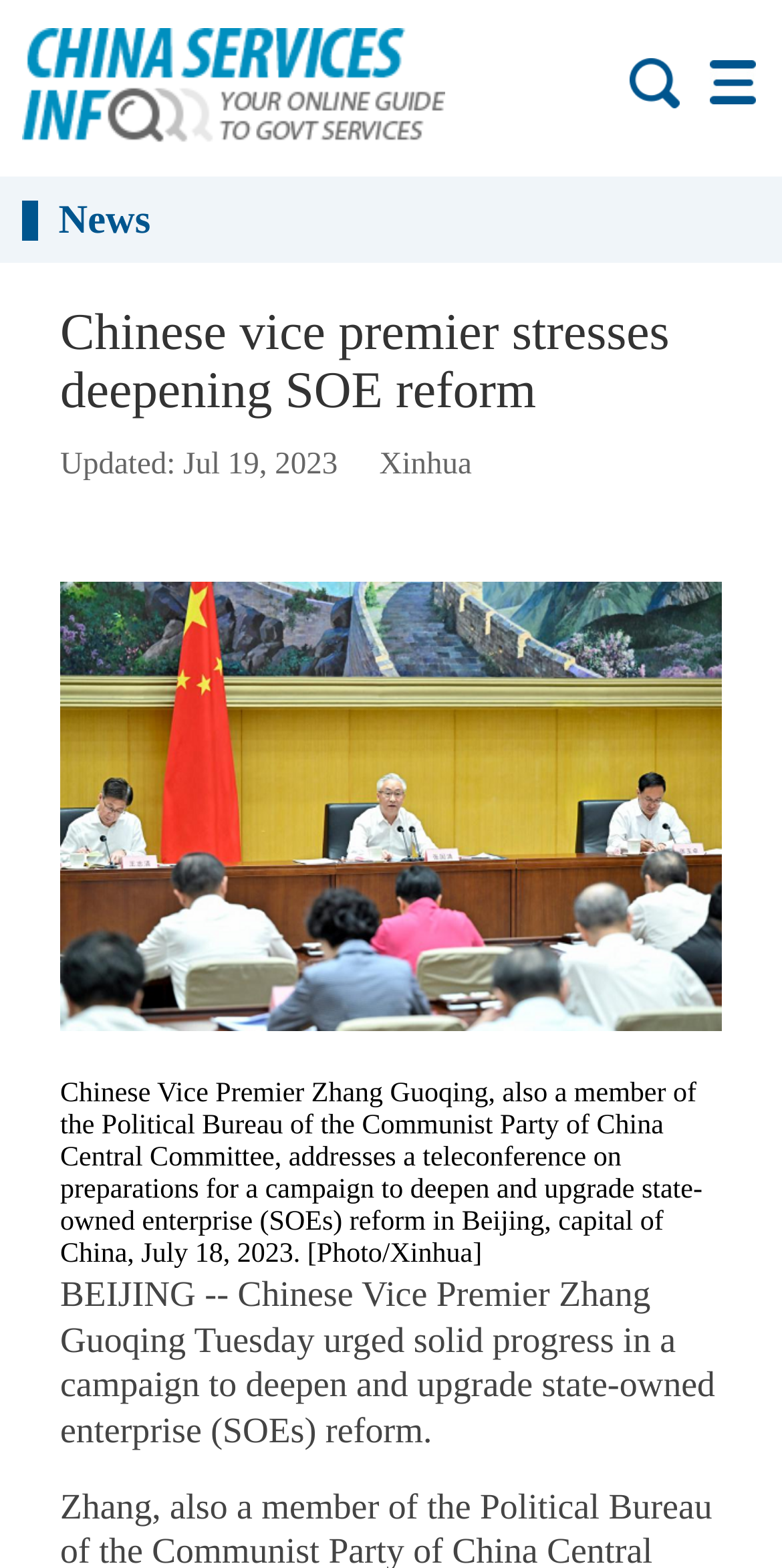When was the article updated?
Refer to the image and provide a one-word or short phrase answer.

Jul 19, 2023